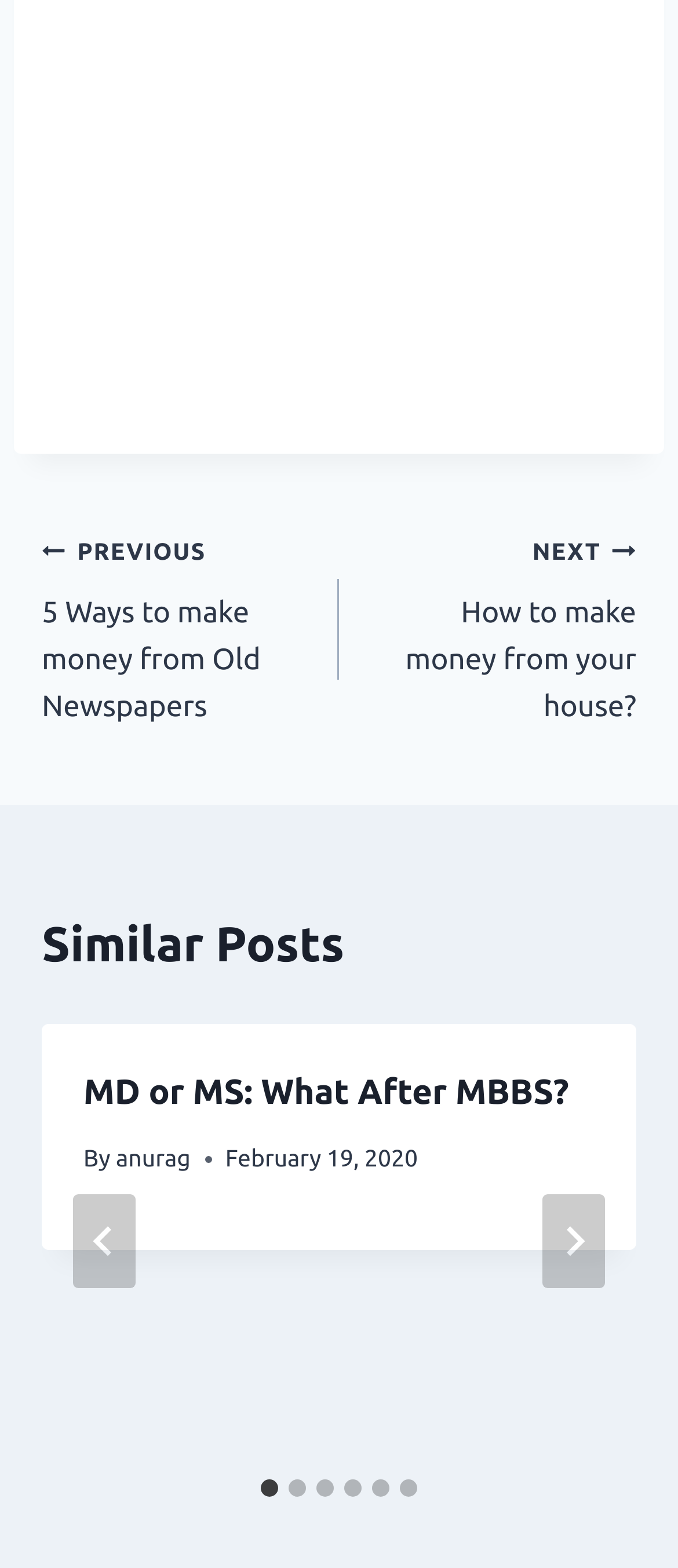Determine the bounding box coordinates of the section I need to click to execute the following instruction: "Go to next post". Provide the coordinates as four float numbers between 0 and 1, i.e., [left, top, right, bottom].

[0.5, 0.336, 0.938, 0.466]